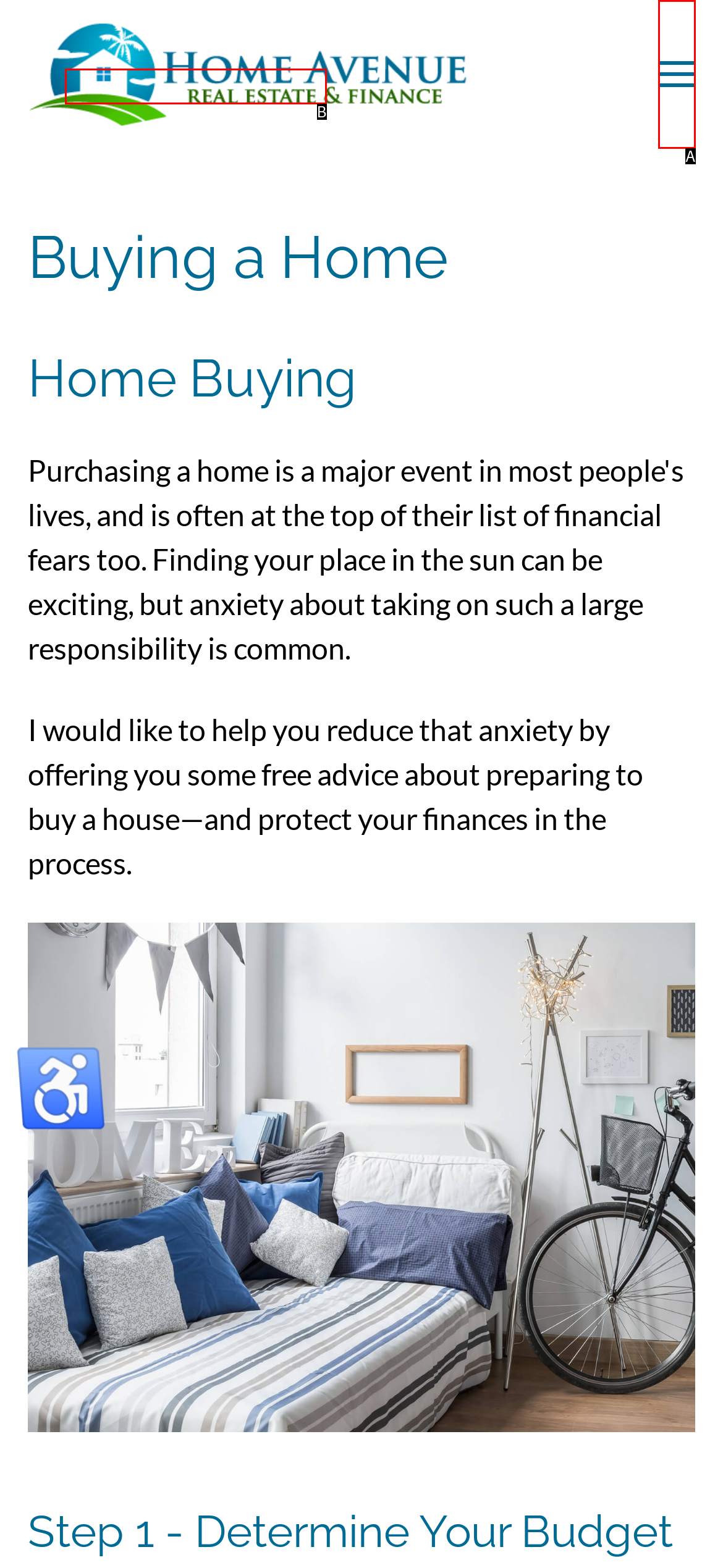Given the description: News, identify the HTML element that fits best. Respond with the letter of the correct option from the choices.

None